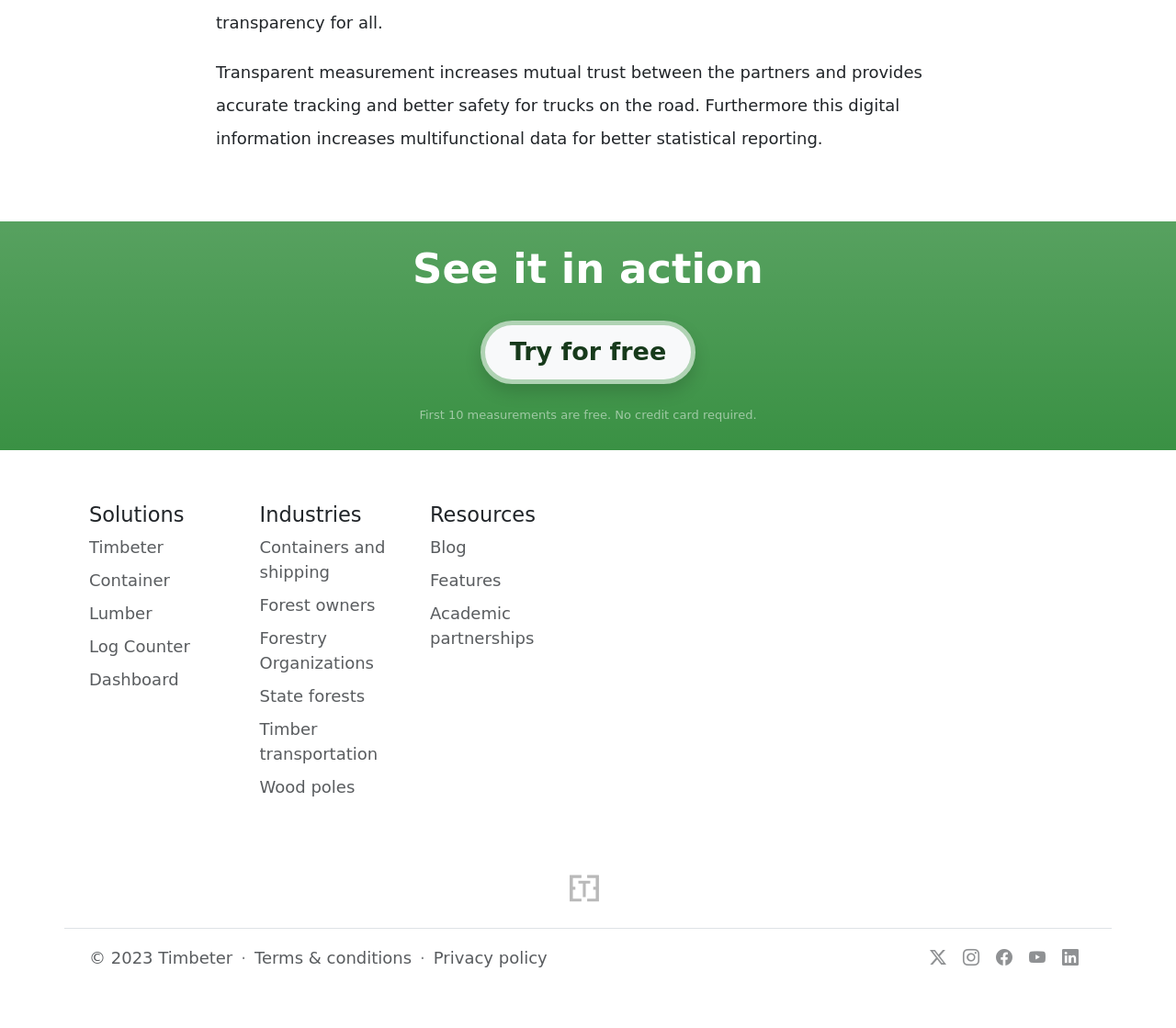Given the description of the UI element: "About Microsoft", predict the bounding box coordinates in the form of [left, top, right, bottom], with each value being a float between 0 and 1.

None